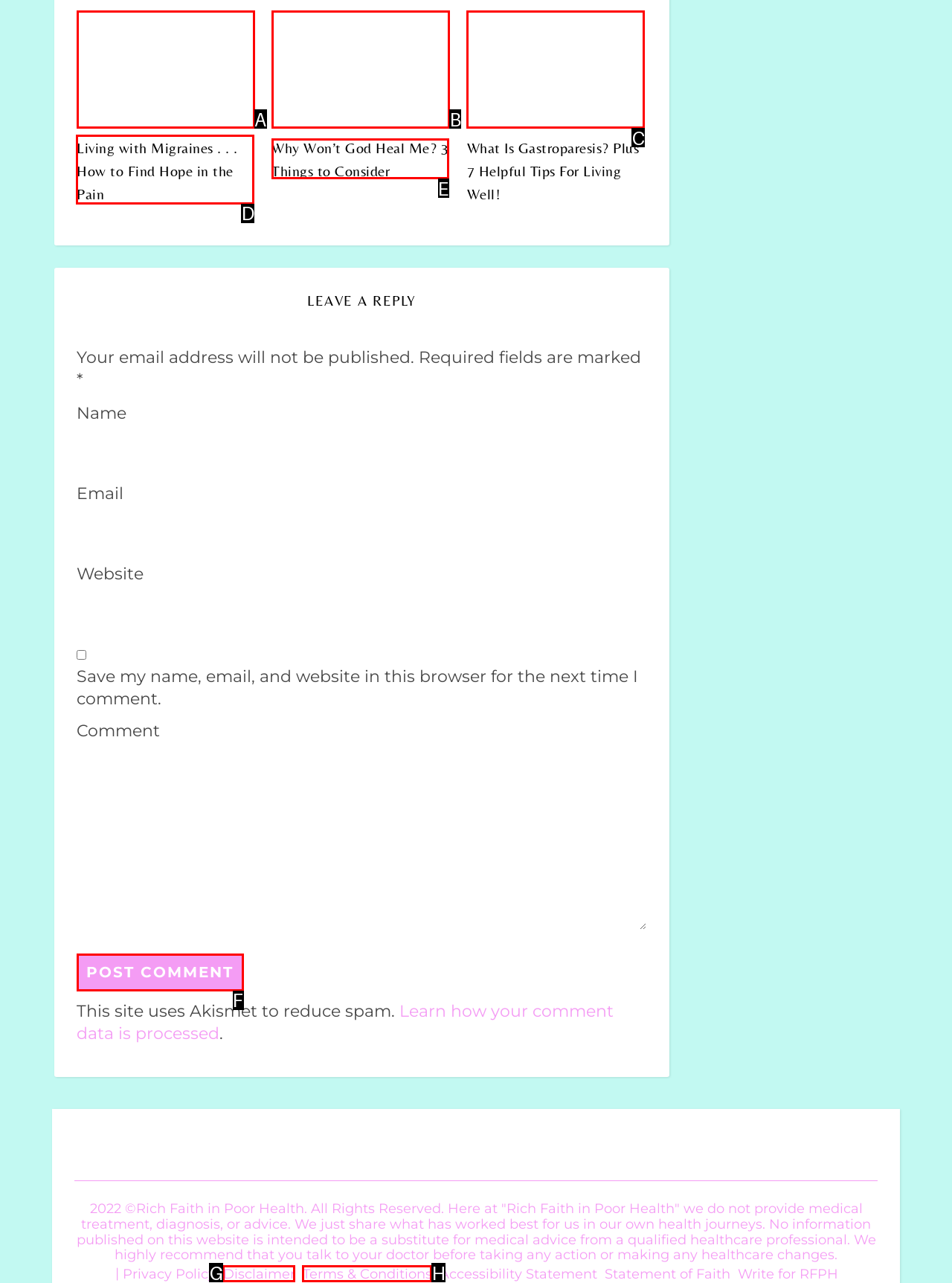Which HTML element should be clicked to complete the following task: Click the link to read about living with migraines?
Answer with the letter corresponding to the correct choice.

D